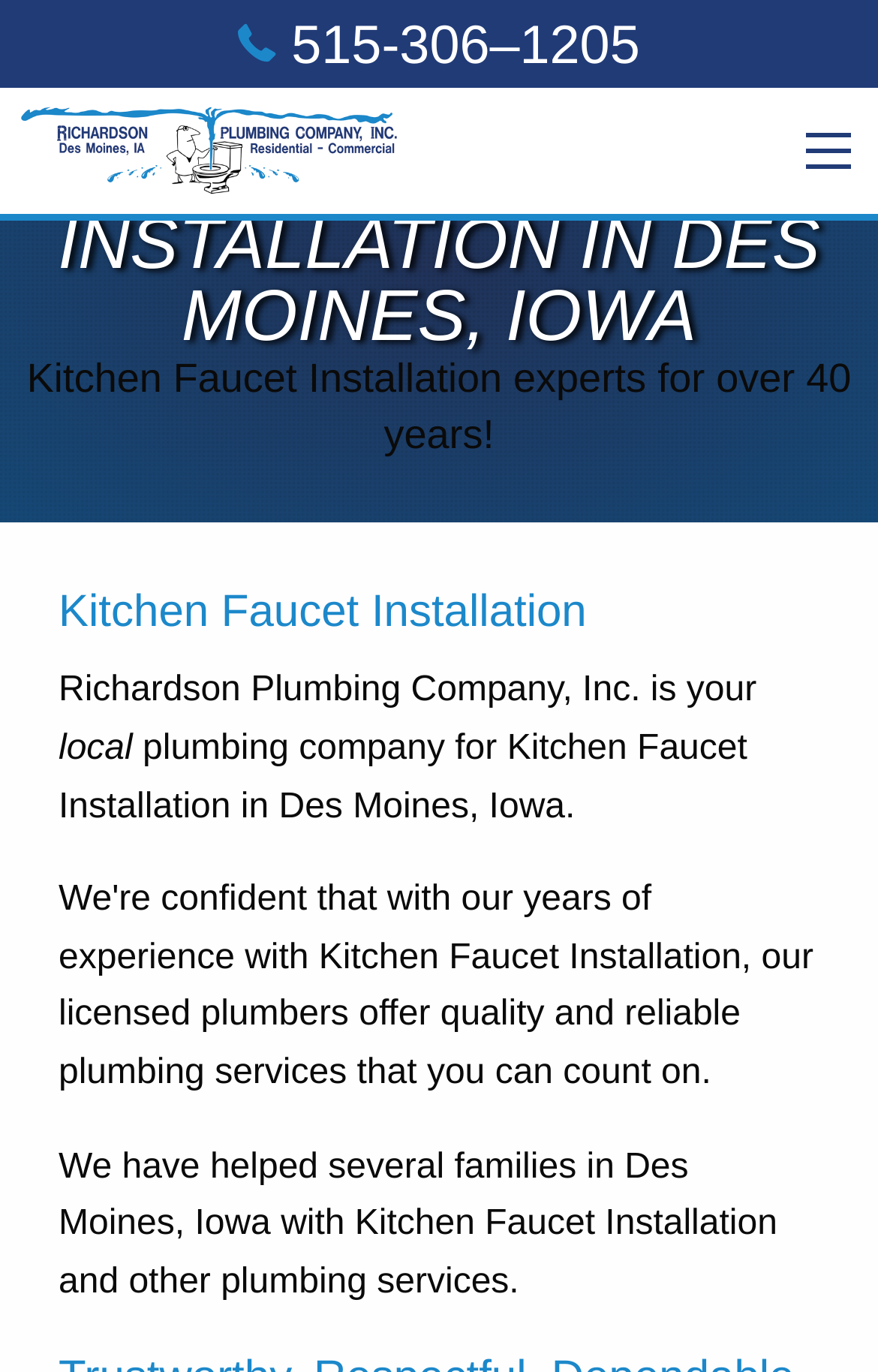Using floating point numbers between 0 and 1, provide the bounding box coordinates in the format (top-left x, top-left y, bottom-right x, bottom-right y). Locate the UI element described here: Kitchen Faucet Installation

[0.067, 0.424, 0.933, 0.47]